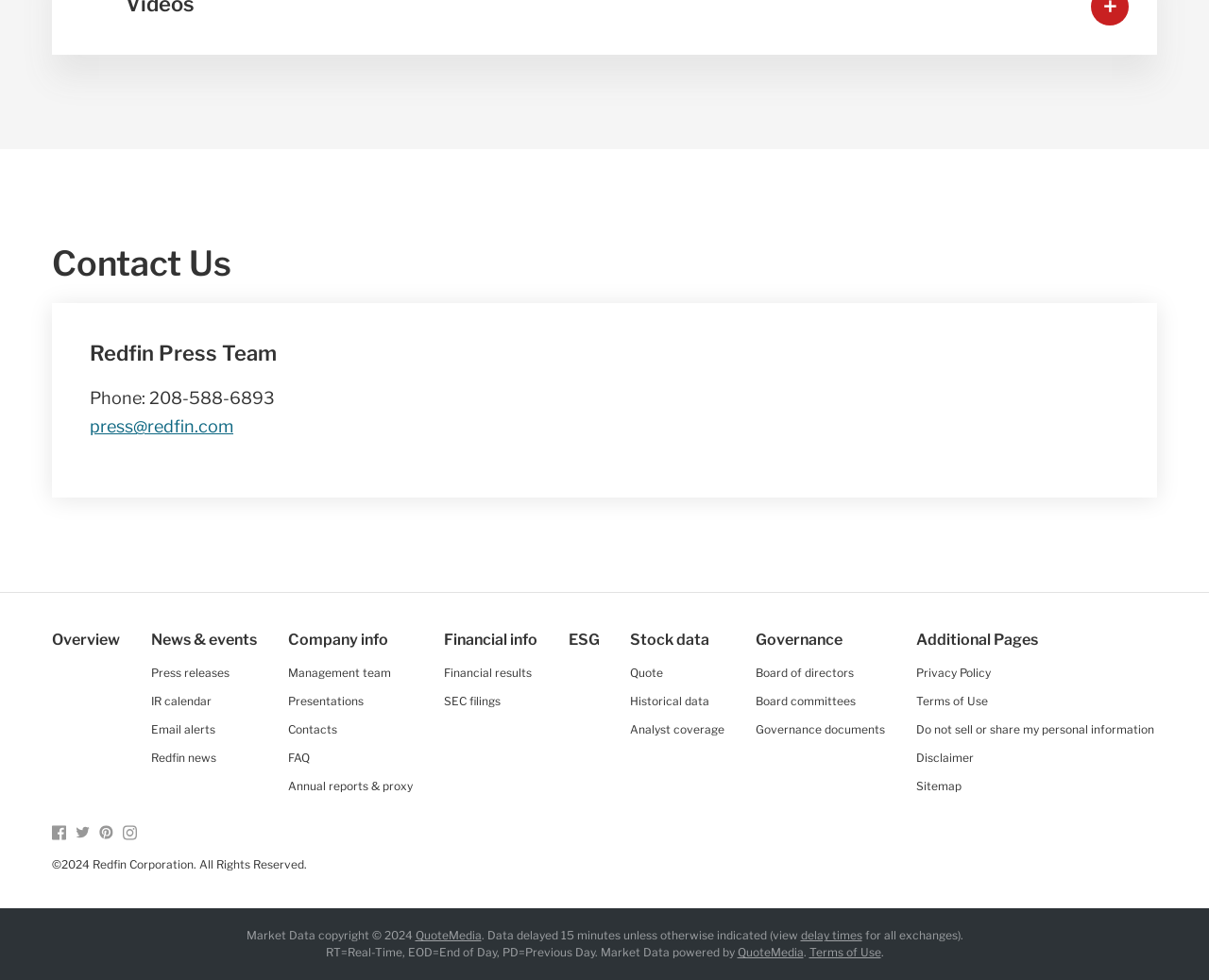What is the copyright year of the webpage content?
Your answer should be a single word or phrase derived from the screenshot.

2024